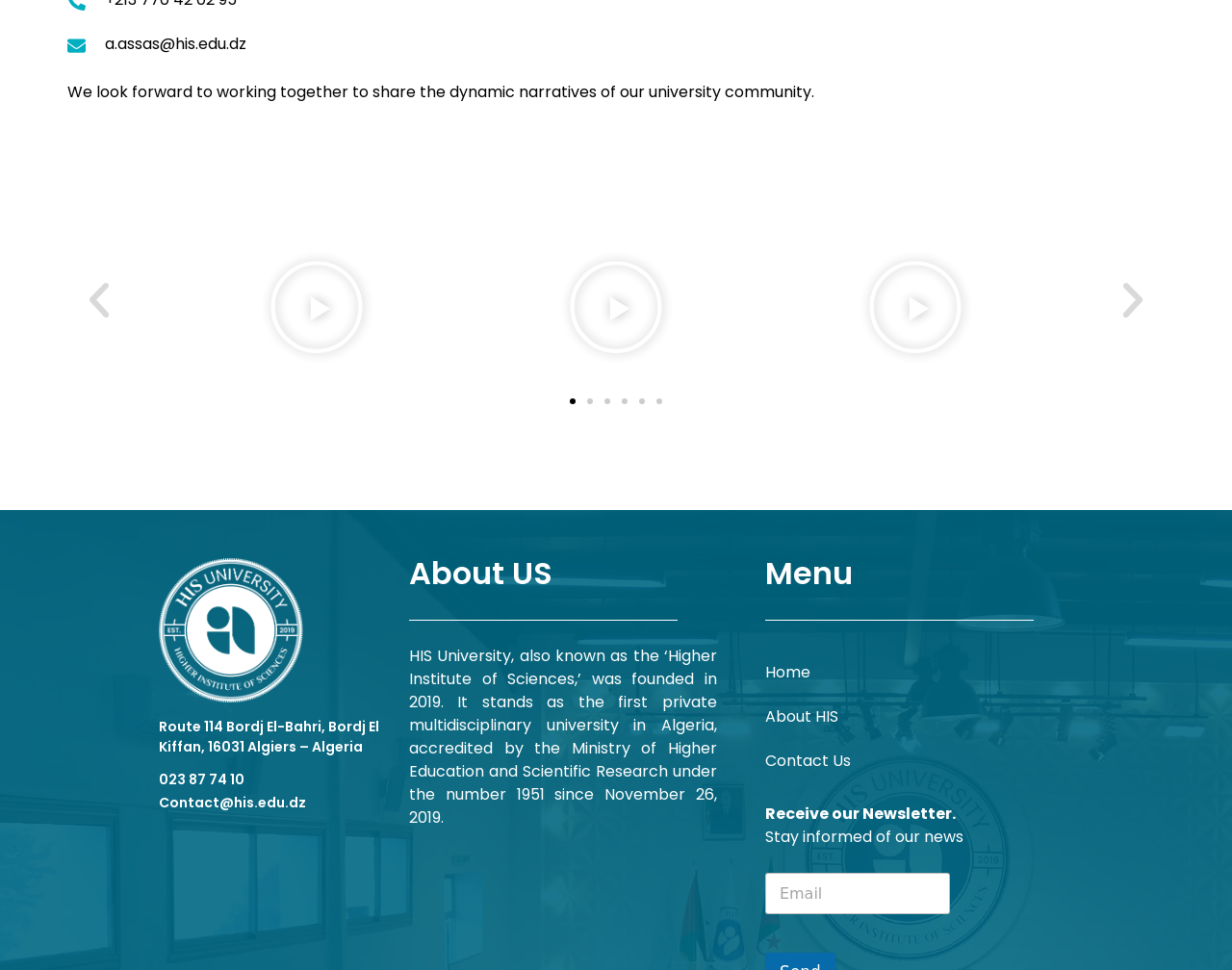Please determine the bounding box coordinates of the area that needs to be clicked to complete this task: 'Click the 'Previous slide' button'. The coordinates must be four float numbers between 0 and 1, formatted as [left, top, right, bottom].

[0.062, 0.286, 0.099, 0.333]